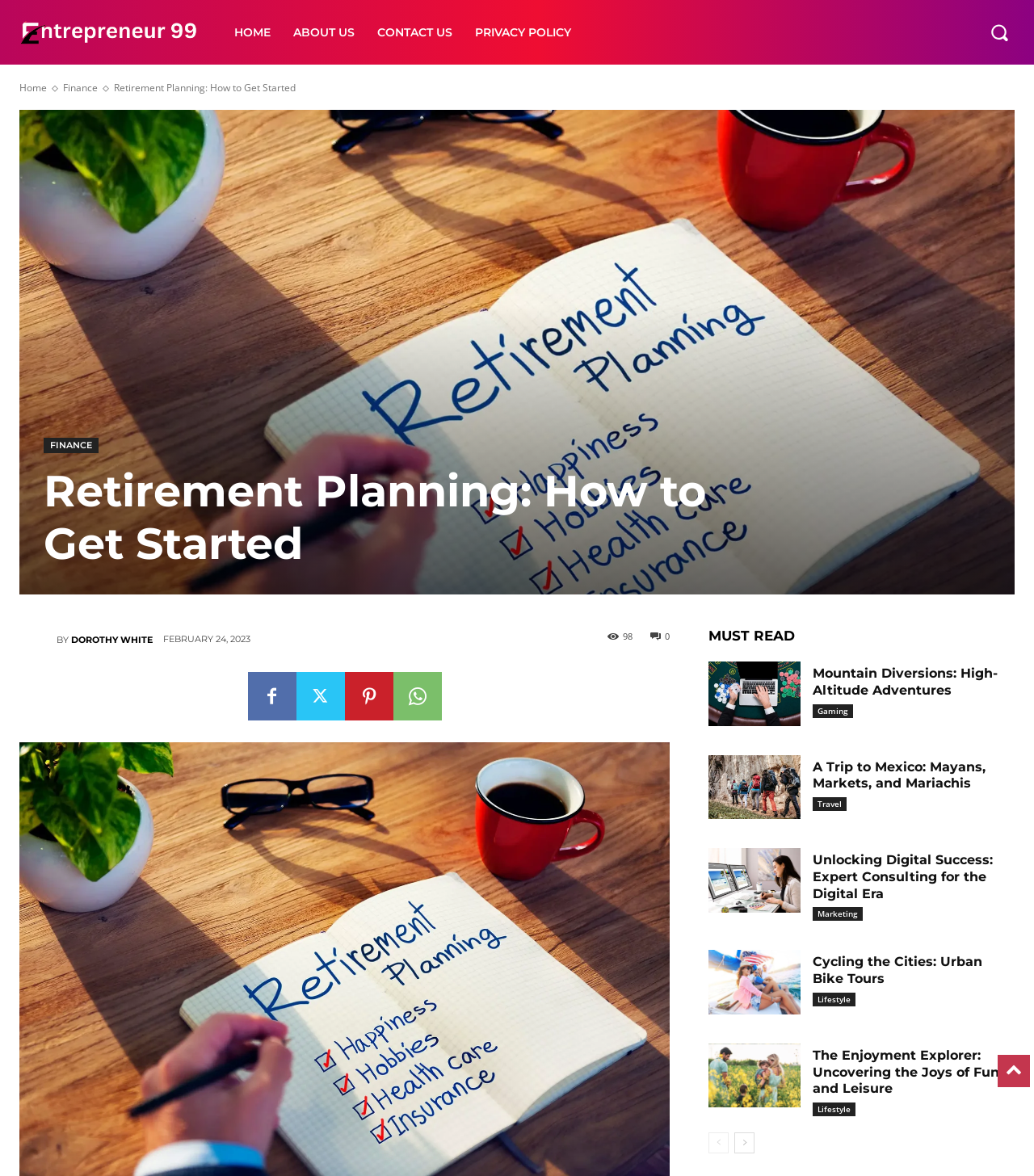How many comments are there on the article 'Retirement Planning: How to Get Started'?
Using the details from the image, give an elaborate explanation to answer the question.

I found the number of comments by looking at the static text '98' below the article title, which has a bounding box of [0.603, 0.536, 0.612, 0.546]. This text is likely to represent the number of comments on the article.